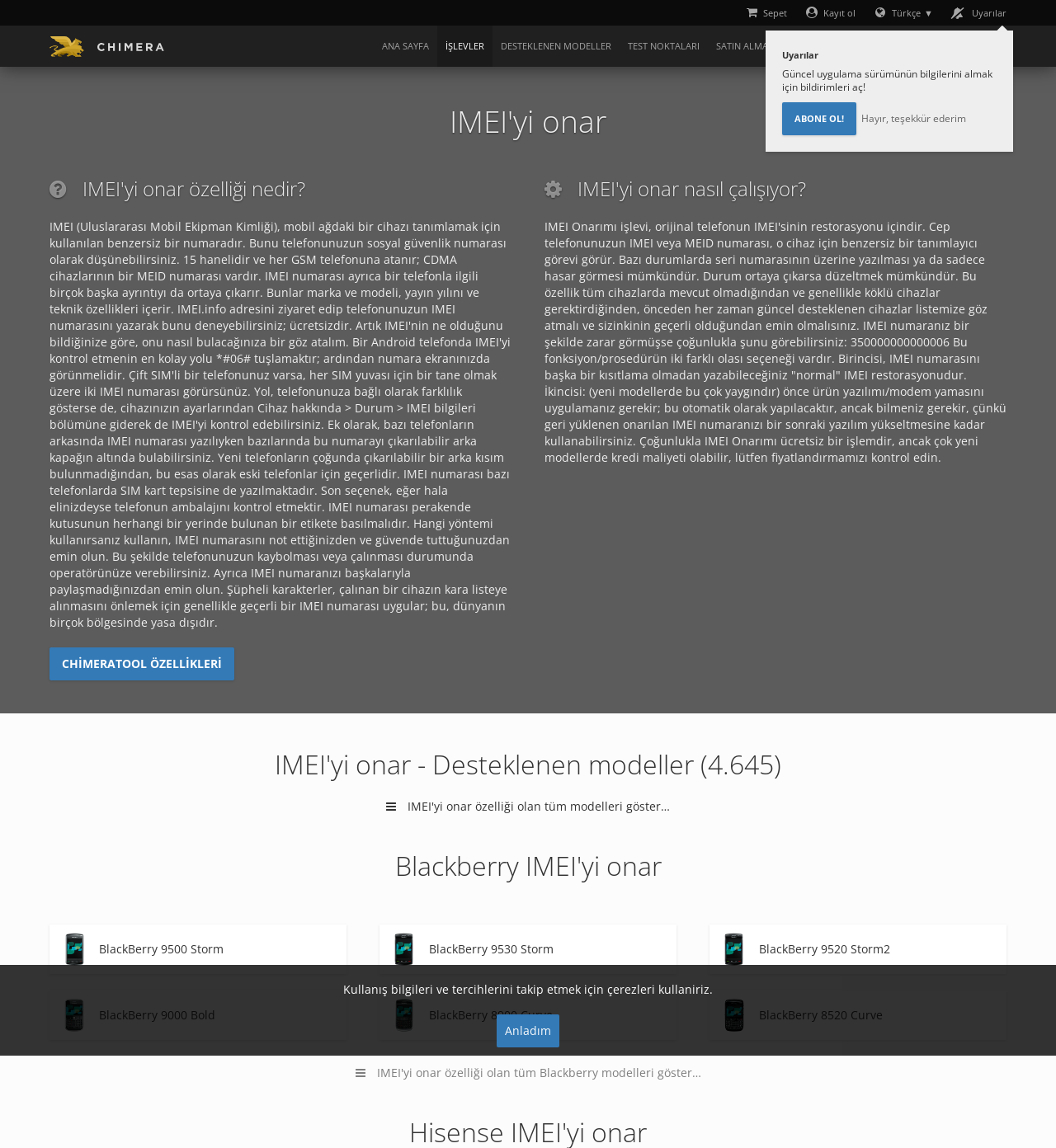Based on the visual content of the image, answer the question thoroughly: What is the cost of IMEI Onarımı for new models?

The webpage mentions that for new models, there may be a credit cost associated with IMEI Onarımı, and users should check the pricing for more information.